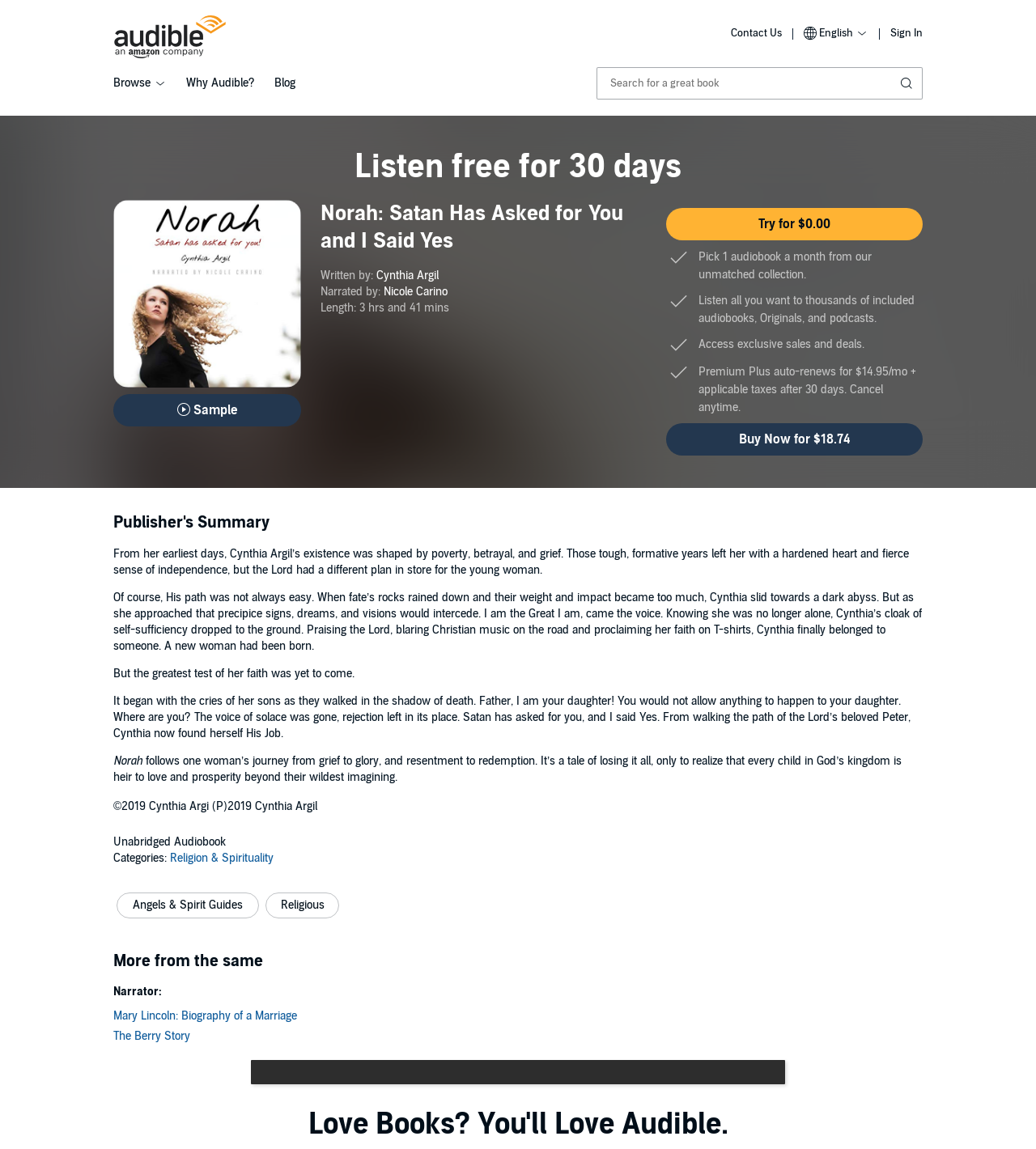Who is the narrator of the audiobook?
Please respond to the question with a detailed and thorough explanation.

I found the answer by looking at the section of the webpage that describes the audiobook. In this section, I found a tabpanel with the label 'Narrated by:', and below it, I found a link with the text 'Nicole Carino'. This indicates that Nicole Carino is the narrator of the audiobook.